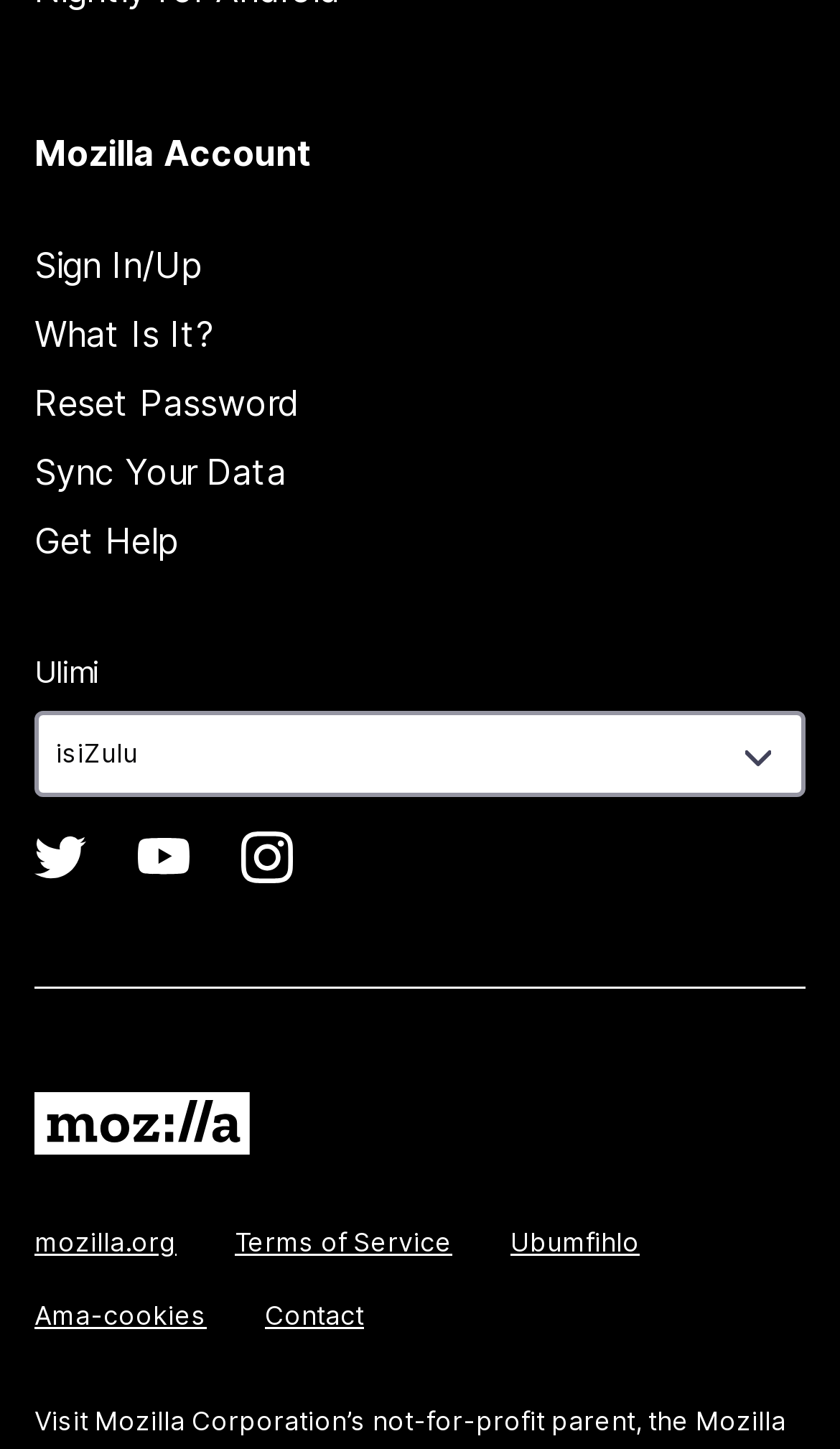Using the webpage screenshot, find the UI element described by Ubumfihlo. Provide the bounding box coordinates in the format (top-left x, top-left y, bottom-right x, bottom-right y), ensuring all values are floating point numbers between 0 and 1.

[0.608, 0.846, 0.762, 0.868]